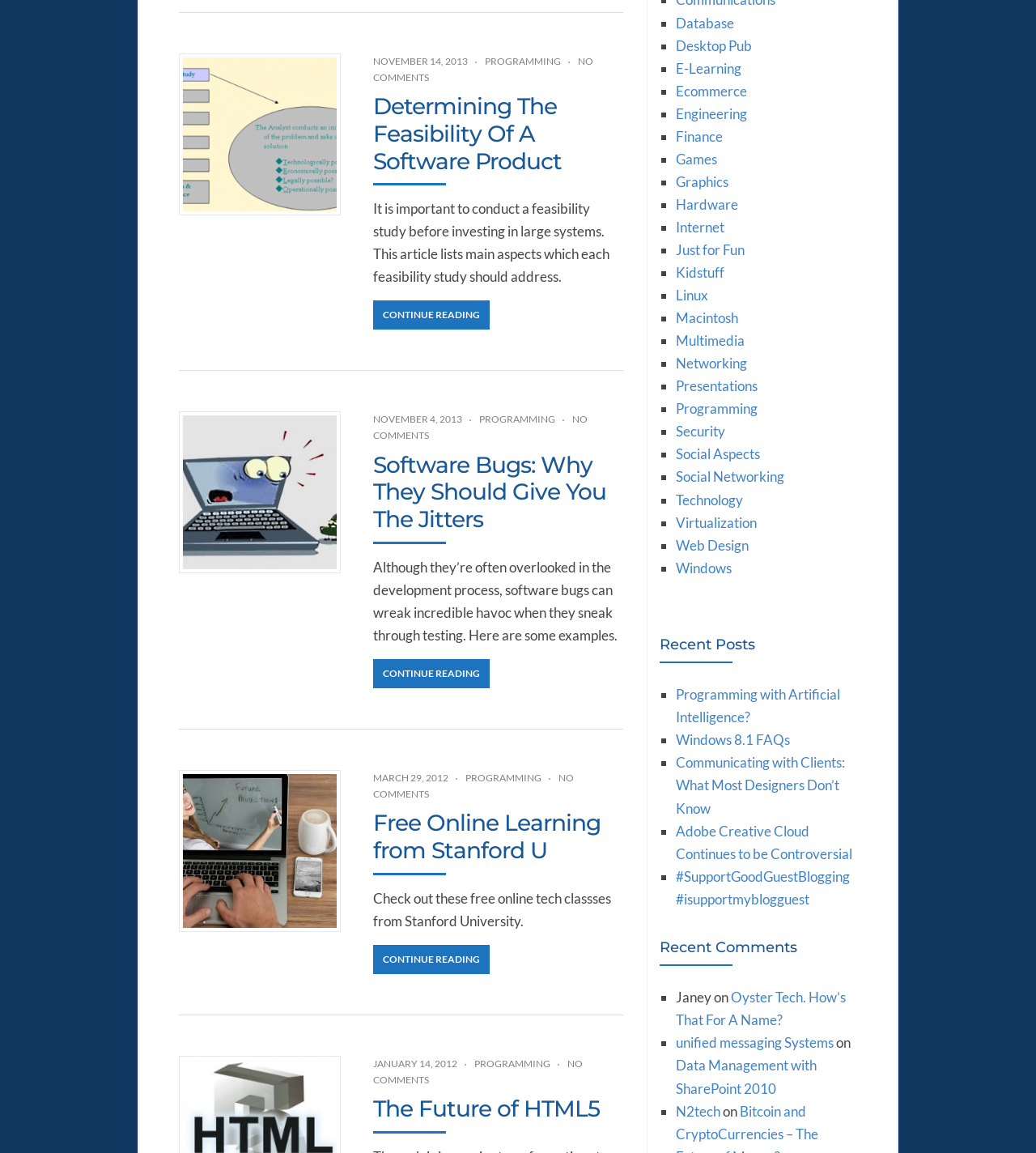What is the topic of the first article?
Please describe in detail the information shown in the image to answer the question.

The first article's heading is 'Determining The Feasibility Of A Software Product', which indicates that the topic of the article is a feasibility study.